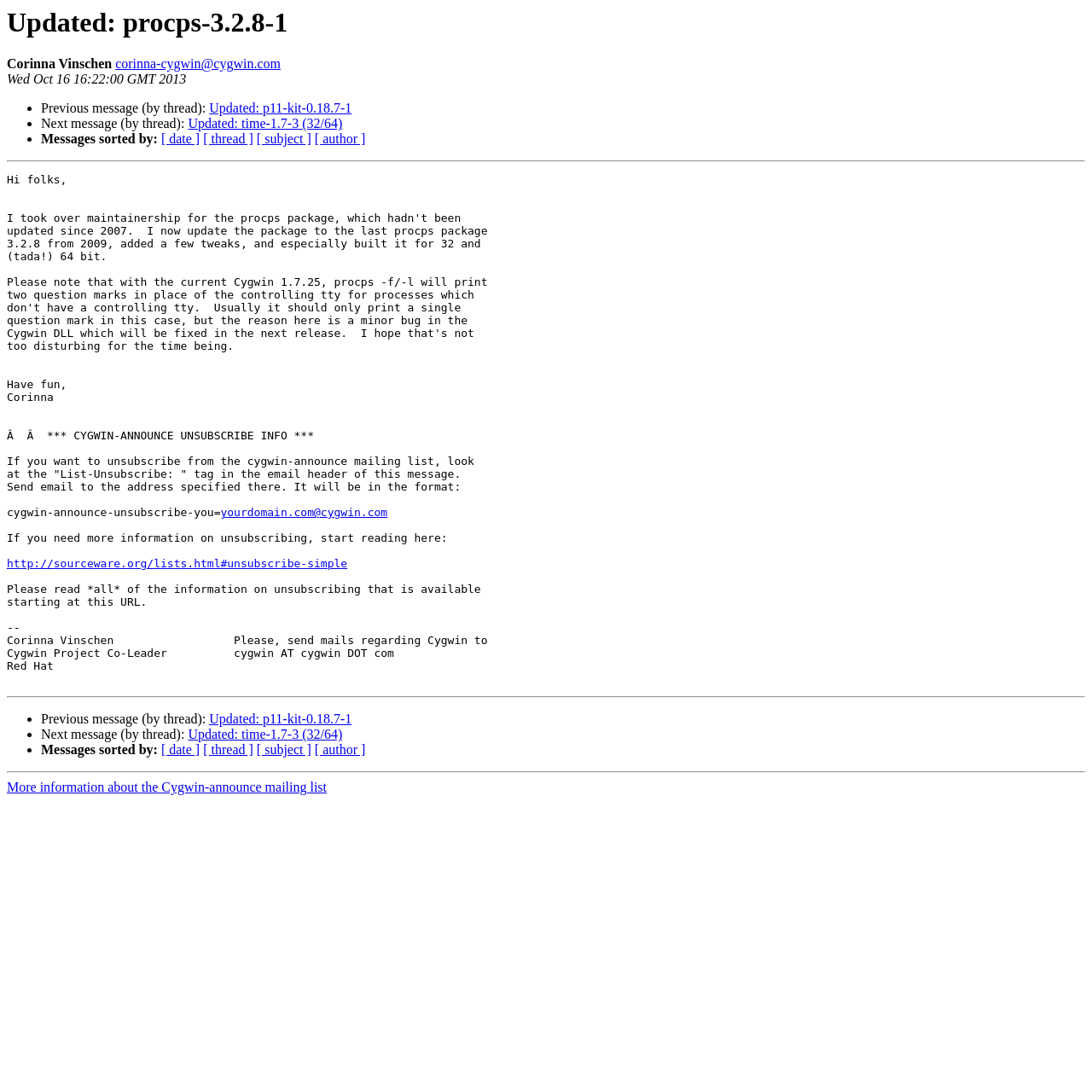Provide the bounding box coordinates for the UI element that is described as: "alt="Mazars logo"".

None